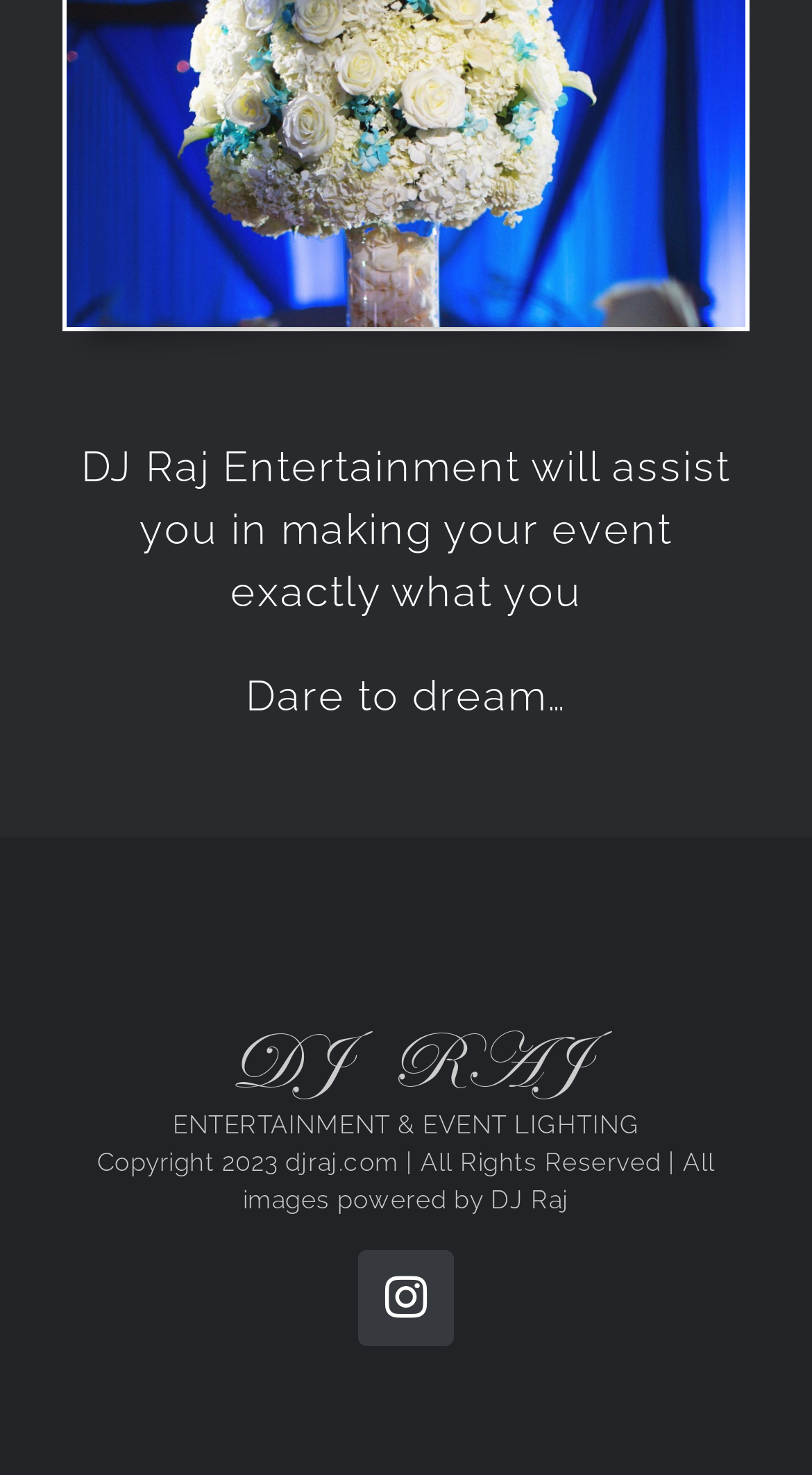What is the year of copyright for the website?
From the image, respond using a single word or phrase.

2023